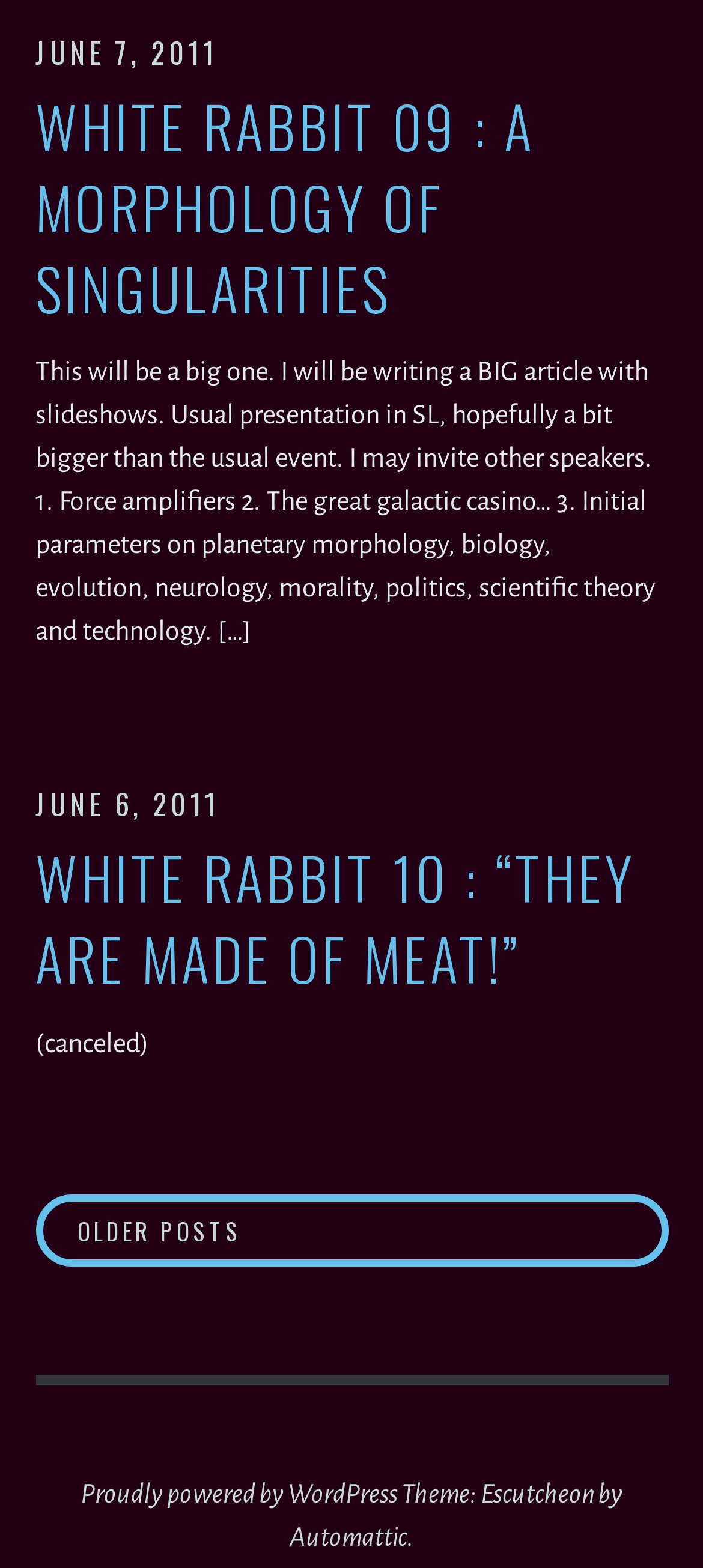Provide the bounding box coordinates for the specified HTML element described in this description: "parent_node: 嗨，我们能提供什么帮助？". The coordinates should be four float numbers ranging from 0 to 1, in the format [left, top, right, bottom].

None